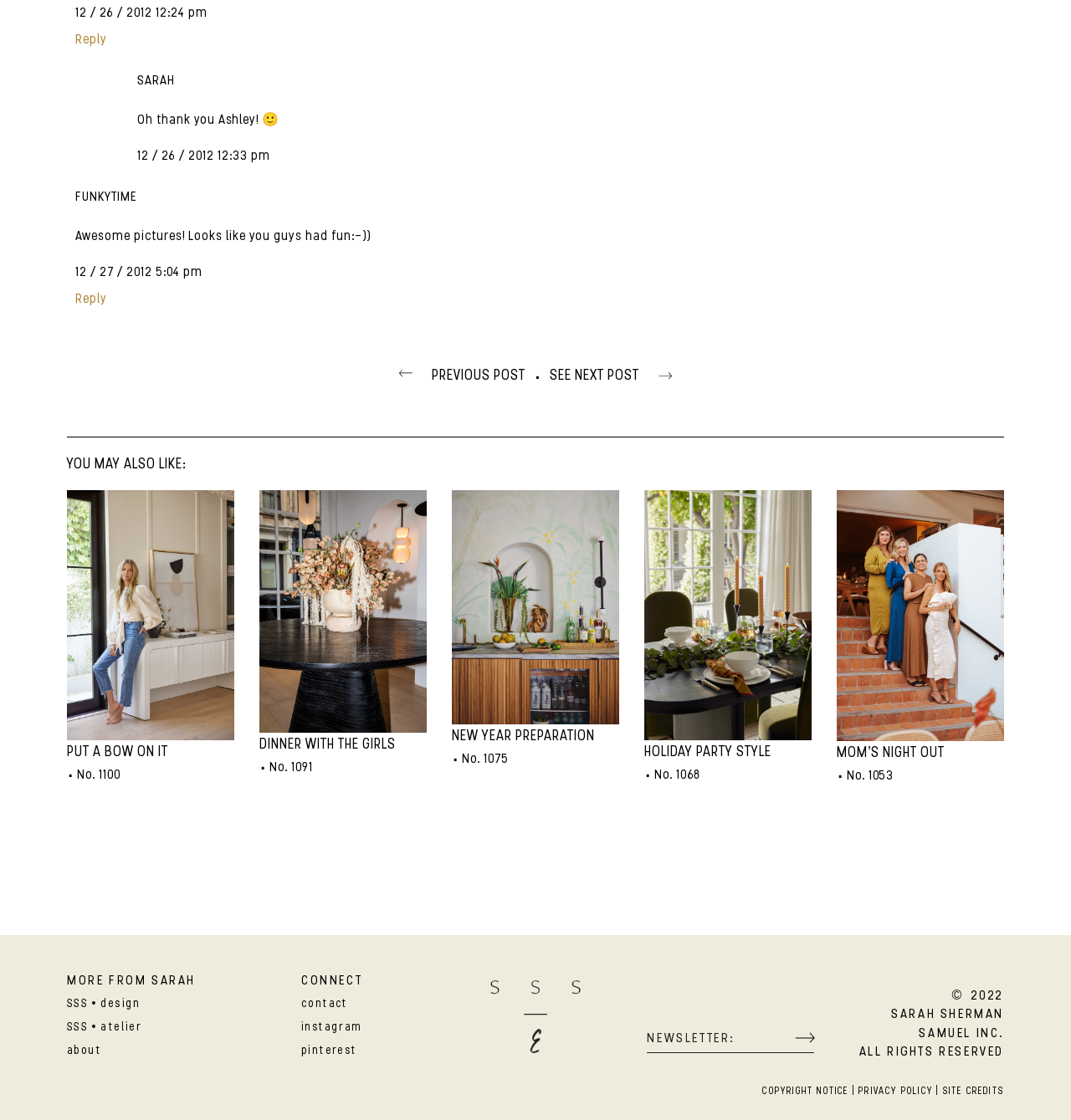Please specify the coordinates of the bounding box for the element that should be clicked to carry out this instruction: "Reply to Ashley Urke". The coordinates must be four float numbers between 0 and 1, formatted as [left, top, right, bottom].

[0.07, 0.027, 0.1, 0.042]